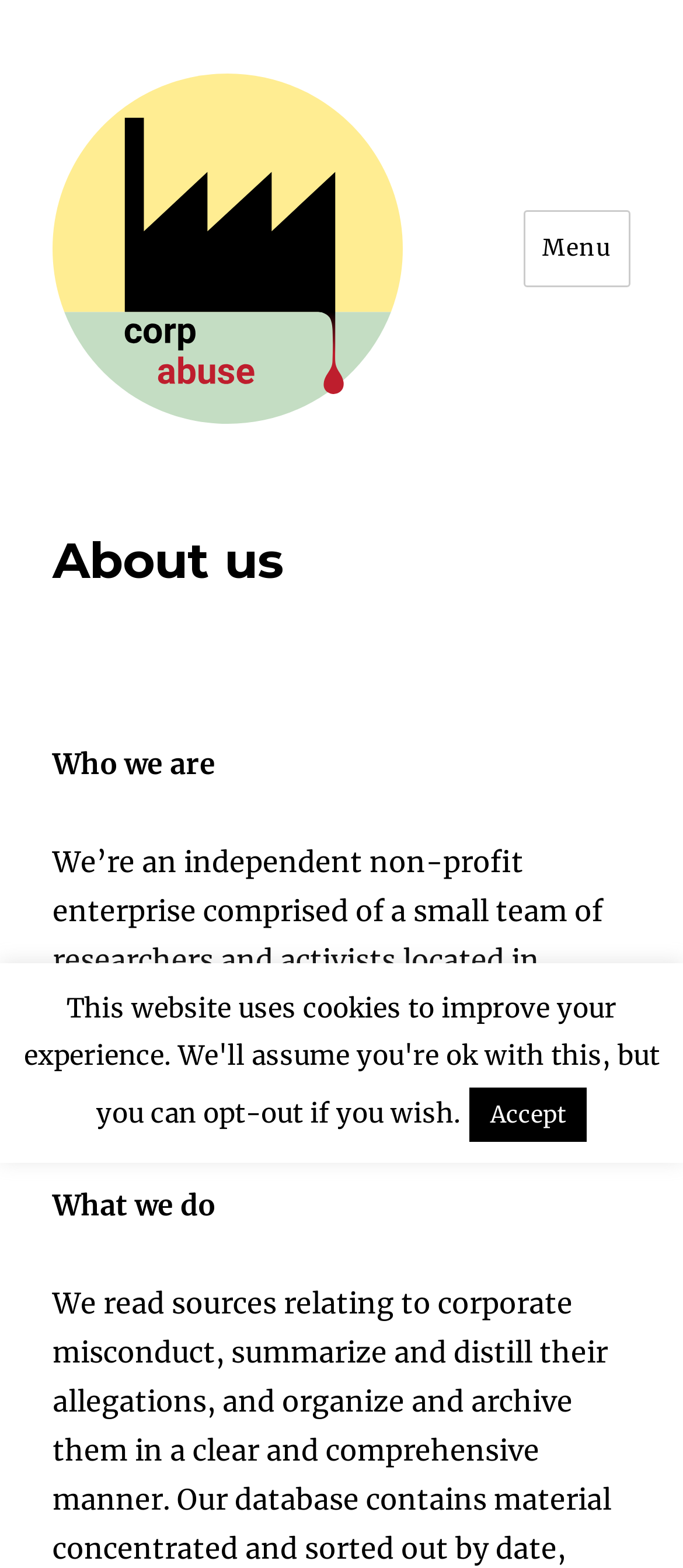Write a detailed summary of the webpage, including text, images, and layout.

The webpage is about CorpAbuse, an independent non-profit enterprise. At the top left, there is a logo image of CorpAbuse, accompanied by a link with the same name. Below the logo, there is another link with the same name, CorpAbuse. 

On the top right, there is a menu button labeled "Menu" that controls the site navigation and social navigation. 

Below the menu button, there is a header section with a heading that reads "About us". This section is followed by a brief description of CorpAbuse, stating that it is comprised of a small team of researchers and activists located in Europe. 

Further down, there is a section with a heading "What we do", but the content of this section is not provided. 

At the bottom right, there is an "Accept" button.